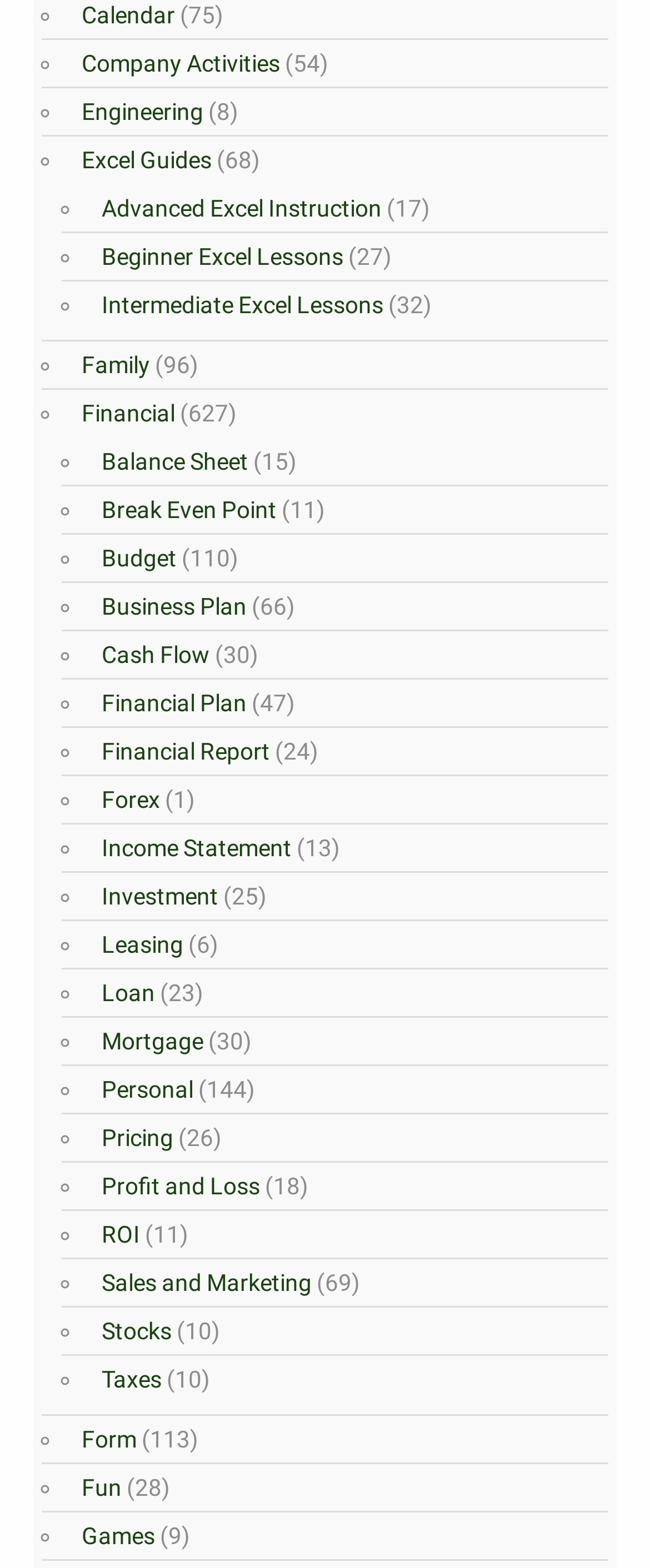How many links are there under 'Financial' category?
Based on the image, give a one-word or short phrase answer.

14